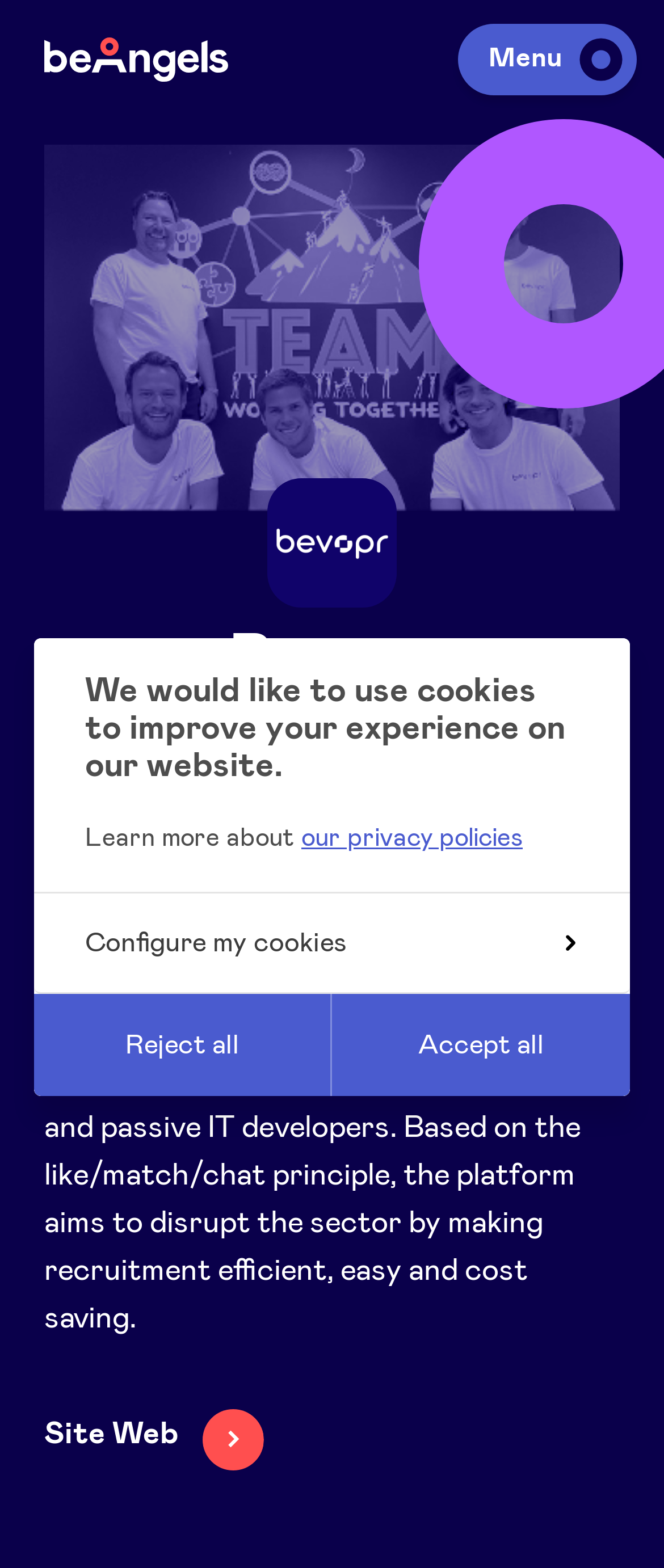Please determine the bounding box coordinates for the element that should be clicked to follow these instructions: "Click on the 'News' link".

[0.066, 0.503, 0.182, 0.569]